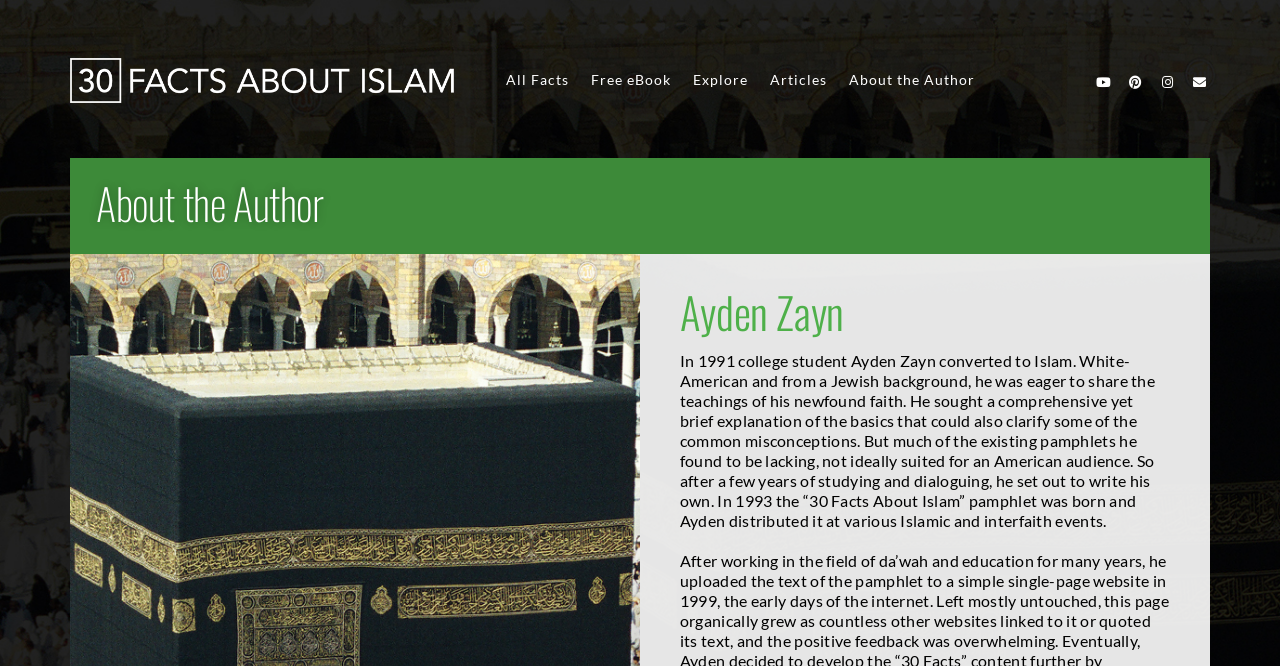Provide a short answer using a single word or phrase for the following question: 
What is the name of the pamphlet written by Ayden Zayn?

30 Facts About Islam